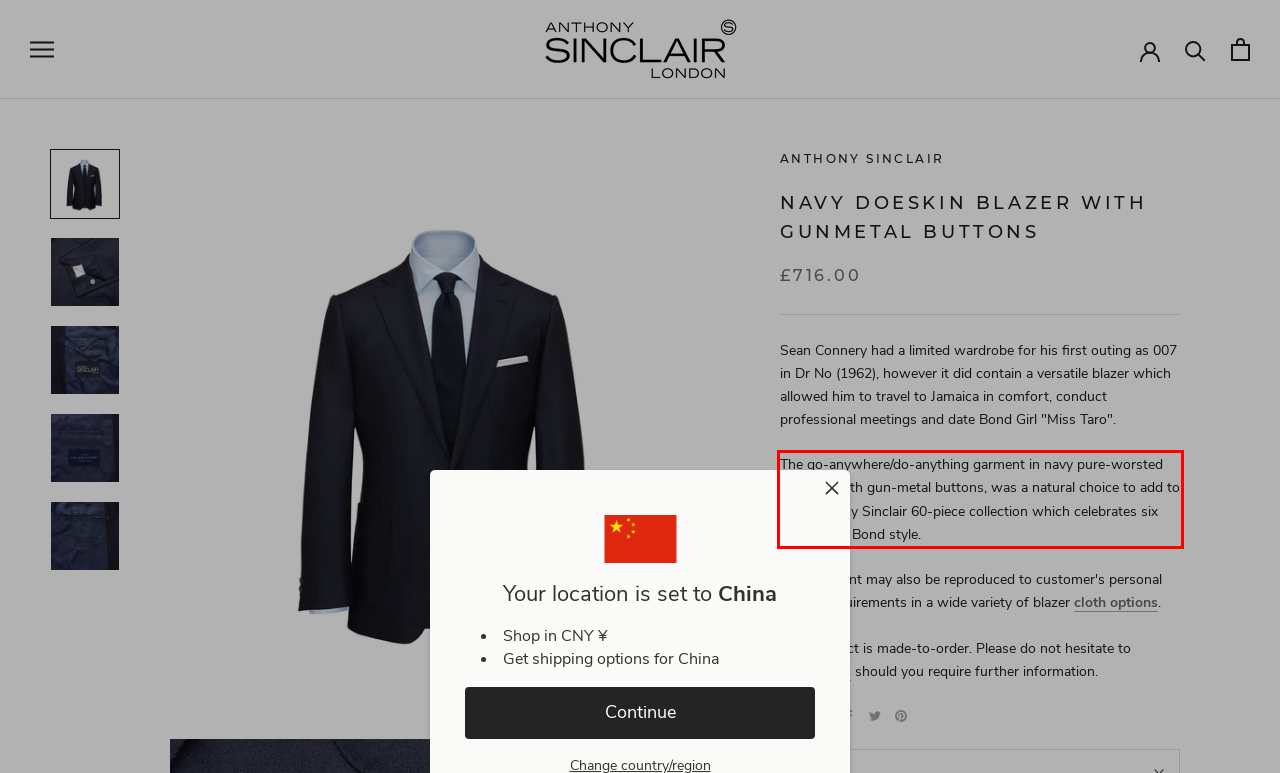Analyze the screenshot of the webpage and extract the text from the UI element that is inside the red bounding box.

The go-anywhere/do-anything garment in navy pure-worsted doeskin, with gun-metal buttons, was a natural choice to add to the Anthony Sinclair 60-piece collection which celebrates six decades of Bond style.